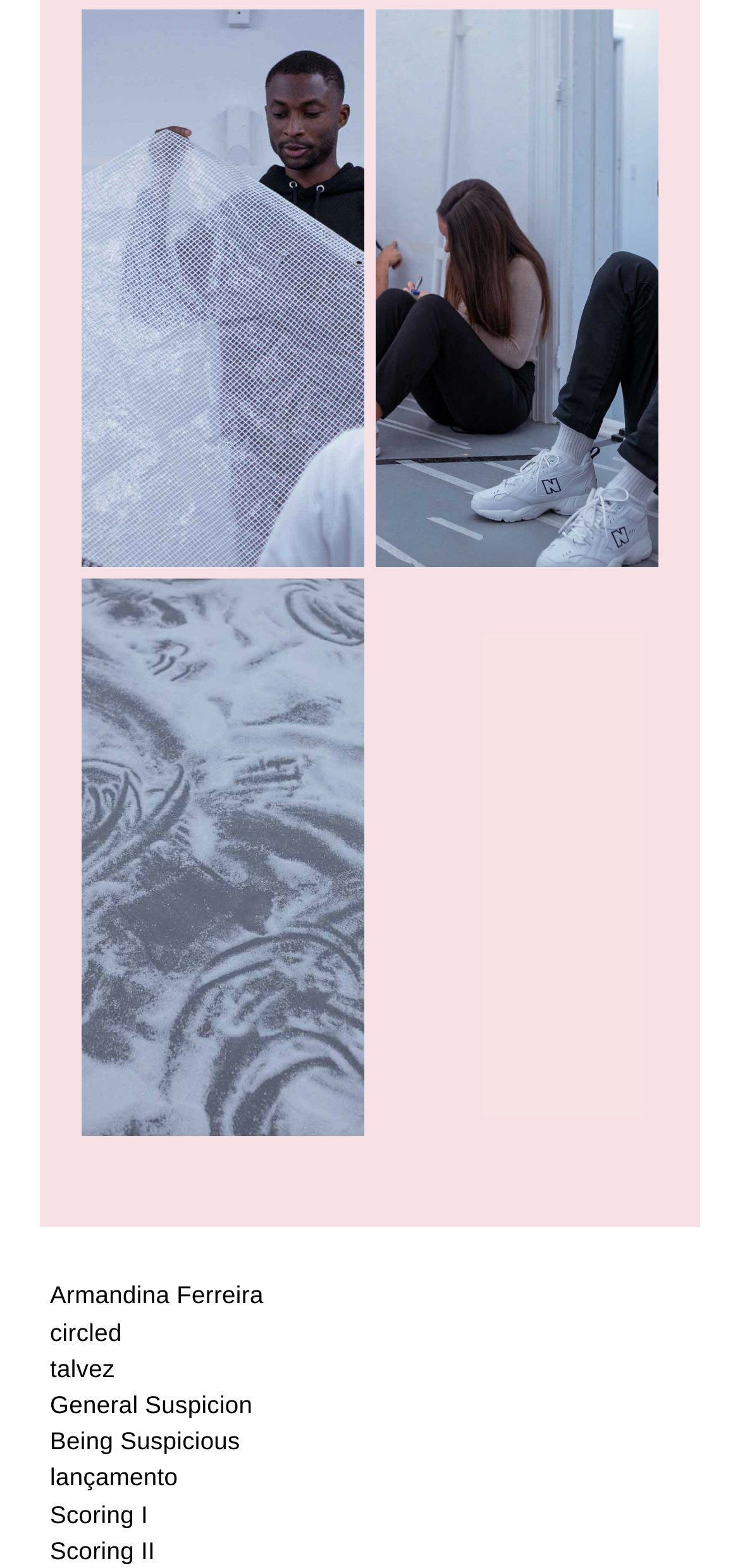Using the details in the image, give a detailed response to the question below:
What is the general topic of the links on the webpage?

The links on the webpage have captions such as 'Play Emotion game 1 leaving traces', 'General Suspicion', 'Being Suspicious', and 'Scoring I', which suggests that the general topic of the links is related to games and emotions.